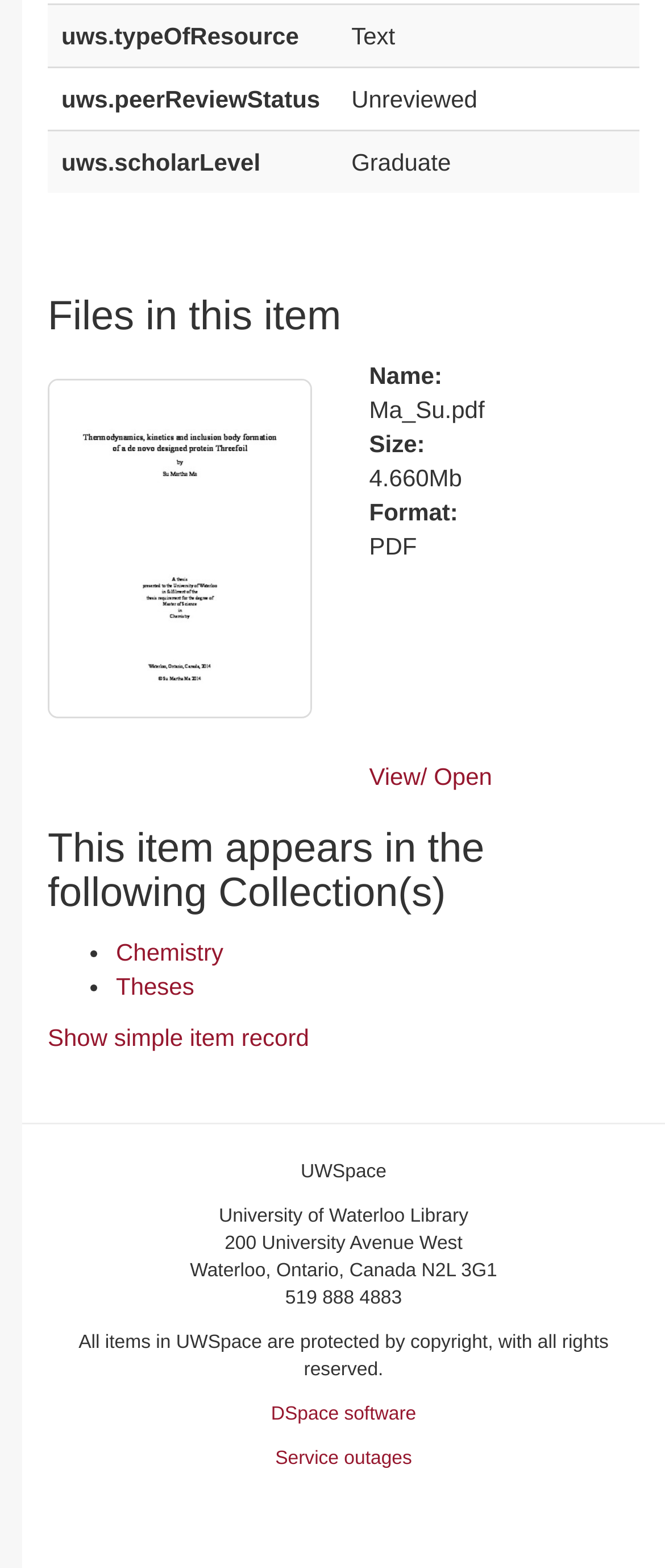Please determine the bounding box of the UI element that matches this description: Service outages. The coordinates should be given as (top-left x, top-left y, bottom-right x, bottom-right y), with all values between 0 and 1.

[0.414, 0.924, 0.62, 0.937]